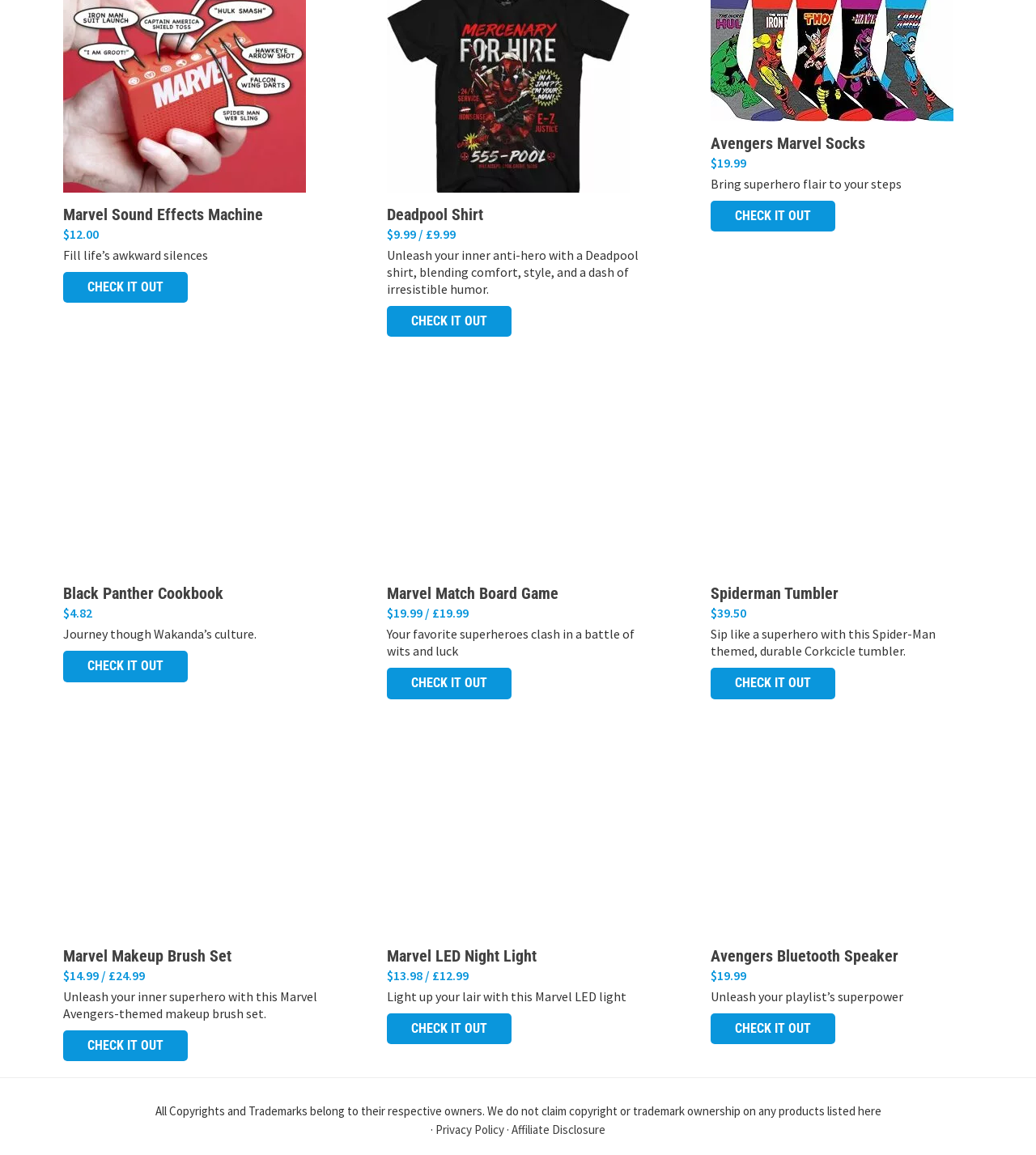Please locate the bounding box coordinates of the element that should be clicked to complete the given instruction: "Check out Marvel Sound Effects Machine".

[0.061, 0.236, 0.181, 0.262]